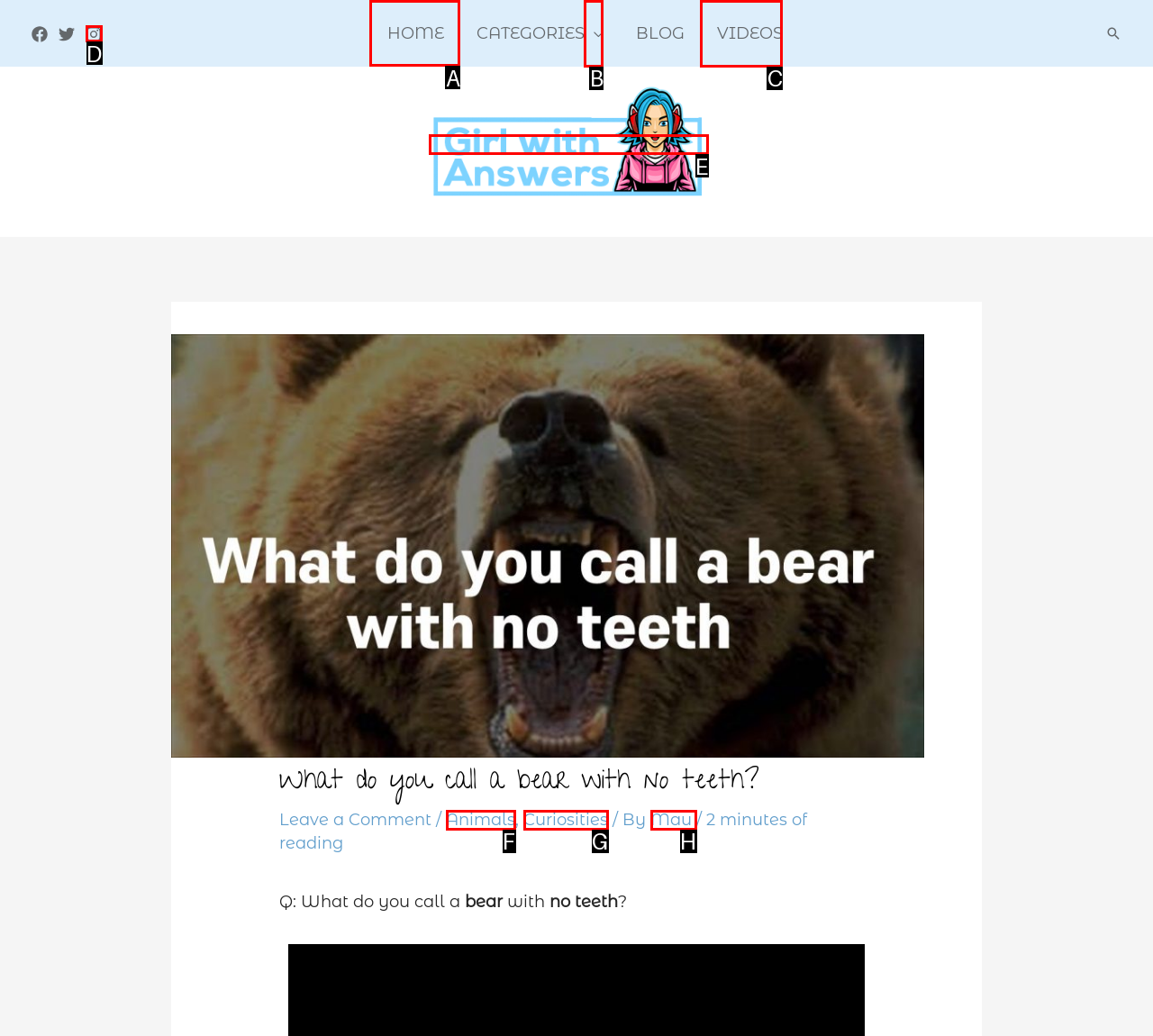Which option should be clicked to complete this task: Go to HOME page
Reply with the letter of the correct choice from the given choices.

A